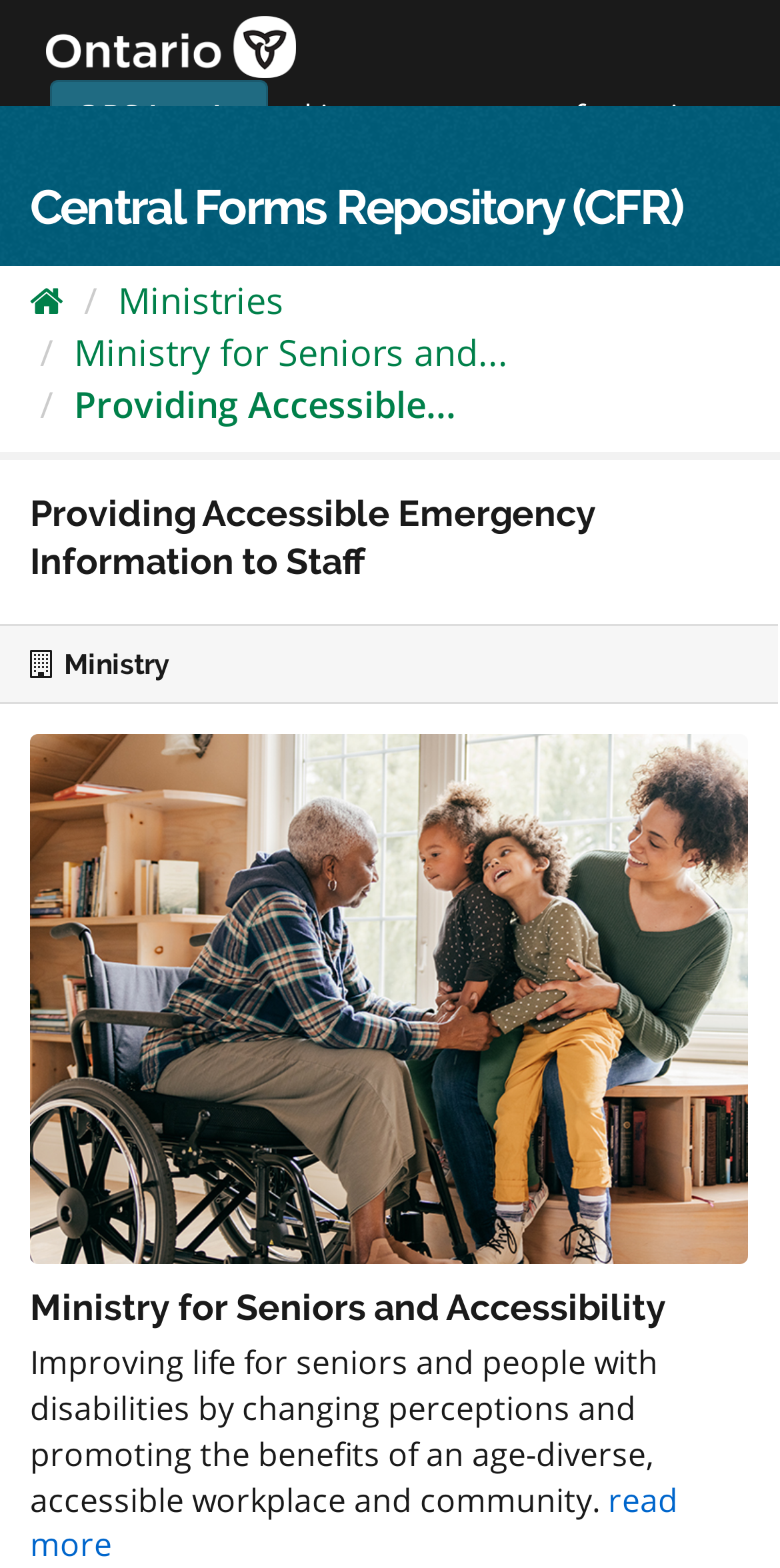Find the bounding box coordinates for the area that must be clicked to perform this action: "View Ministry for Seniors and Accessibility".

[0.038, 0.468, 0.959, 0.806]